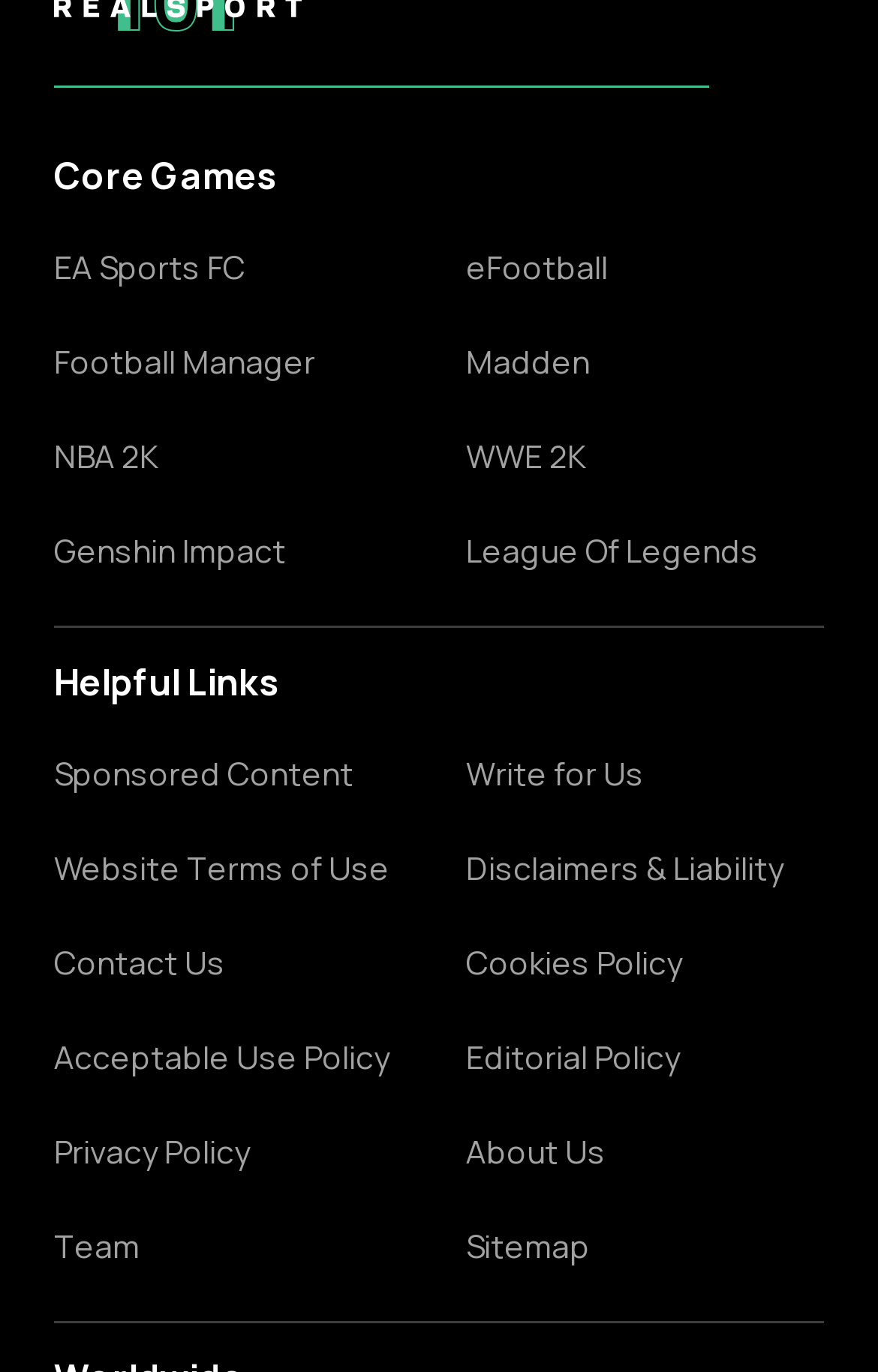Please find the bounding box for the following UI element description. Provide the coordinates in (top-left x, top-left y, bottom-right x, bottom-right y) format, with values between 0 and 1: Website Terms of Use

[0.062, 0.251, 0.469, 0.281]